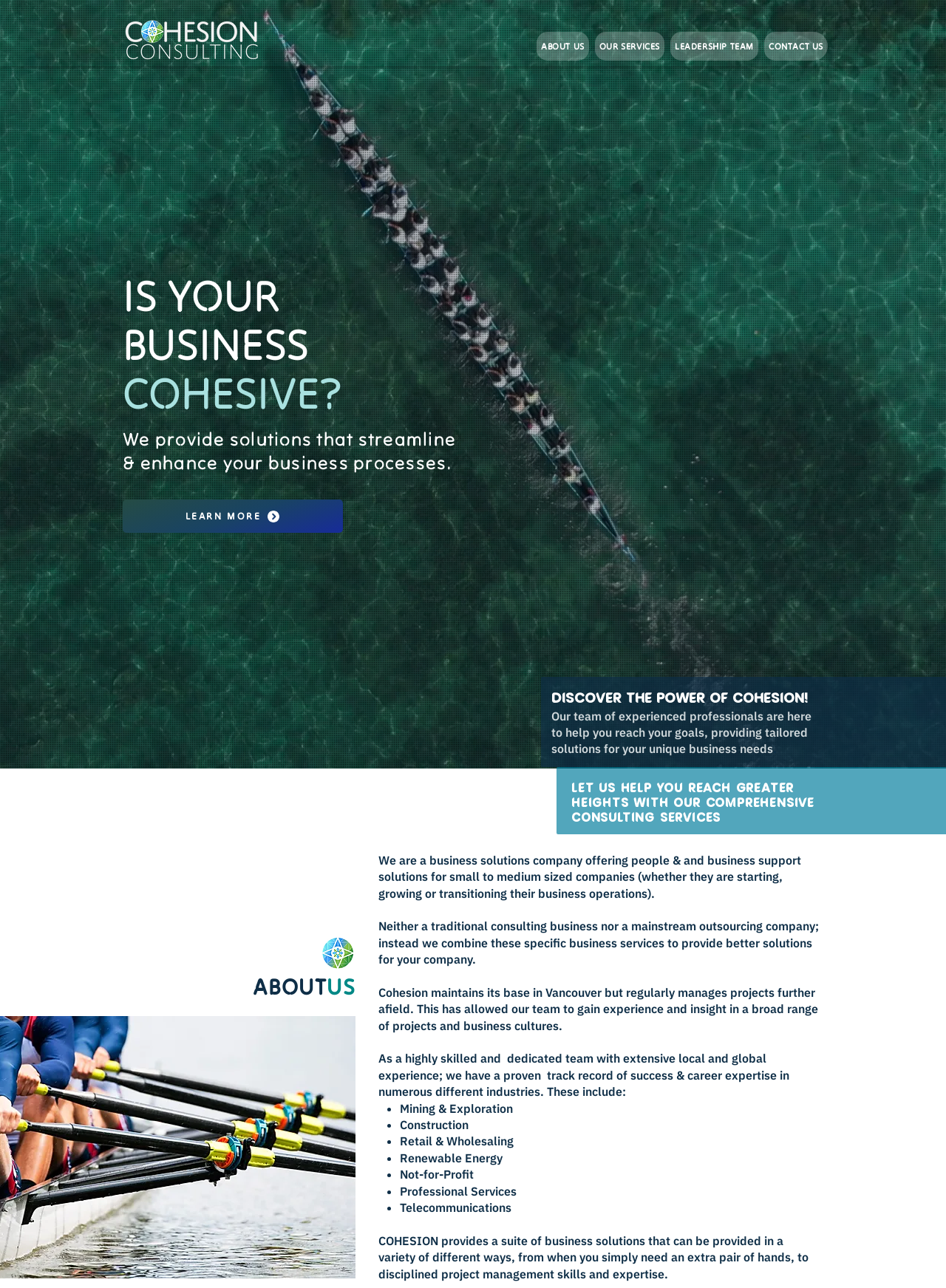Generate a detailed explanation of the webpage's features and information.

The webpage is about Cohesion Consulting, a business solutions company. At the top left corner, there is a logo of Cohesion Consulting, which is a clickable image. Next to the logo, there is a navigation menu with five links: "ABOUT US", "OUR SERVICES", "LEADERSHIP TEAM", "CONTACT US", and a heading that asks "IS YOUR BUSINESS COHESIVE?".

Below the navigation menu, there is a heading that describes the company's mission, followed by a link to "LEARN MORE". On the right side of the page, there is a heading that says "Discover the power of Cohesion!" and a paragraph of text that describes the company's services.

Further down the page, there is a section about the company's consulting services, with a heading that says "Let us help you reach greater heights with our comprehensive consulting services". Below this heading, there is a circular logo of Cohesion Consulting, followed by a heading that says "ABOUT US".

The "ABOUT US" section describes the company's services and expertise, including a paragraph of text that explains the company's approach to business solutions. There are also several paragraphs of text that describe the company's experience and expertise in various industries, including mining, construction, retail, renewable energy, and not-for-profit.

The page also features a list of industries that the company has experience in, marked with bullet points. Each list item is a separate industry, such as mining, construction, and retail. At the bottom of the page, there is a final paragraph of text that describes the company's services and how they can be tailored to meet the needs of individual businesses.